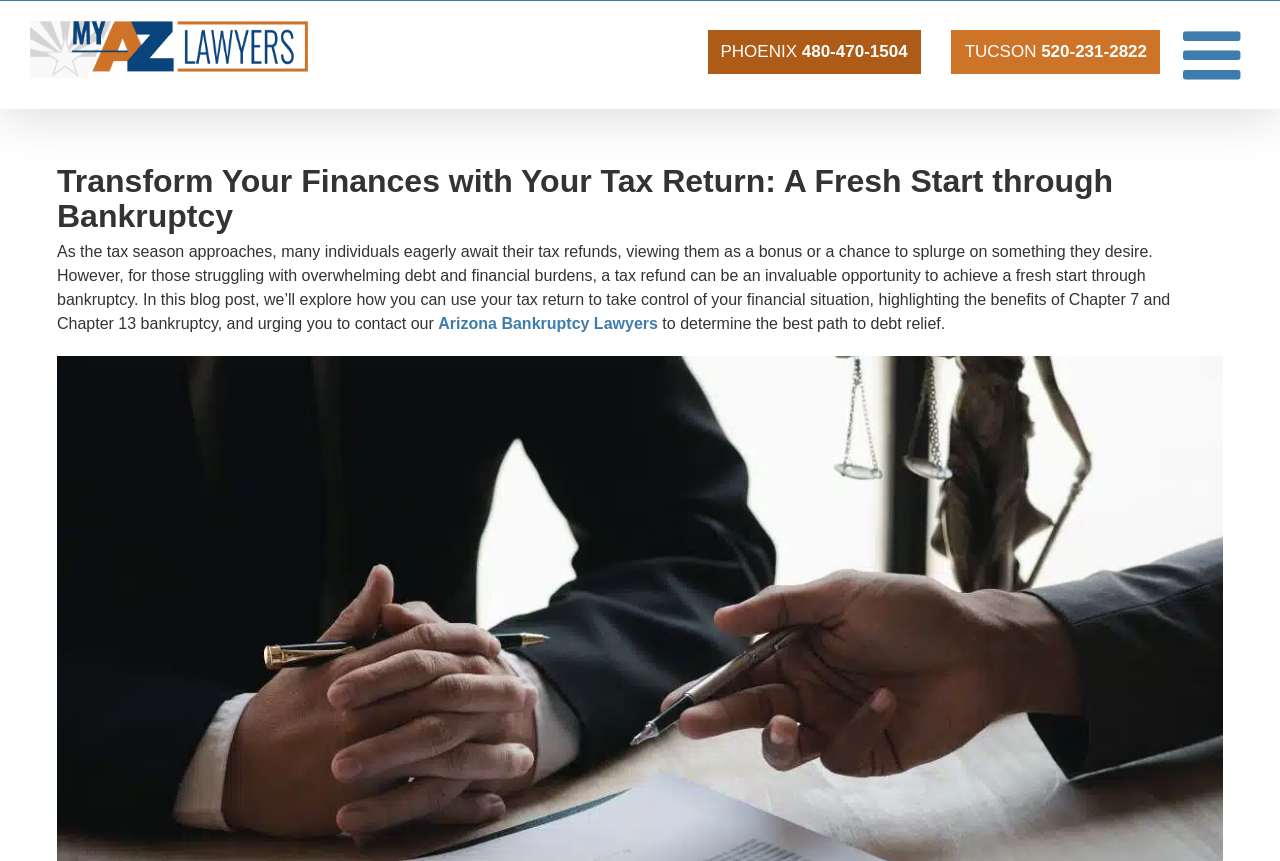What is the topic of the blog post?
Please provide a comprehensive and detailed answer to the question.

I found the topic of the blog post by reading the heading element, which says 'Transform Your Finances with Your Tax Return: A Fresh Start through Bankruptcy', and the surrounding text, which discusses using tax refunds for bankruptcy.